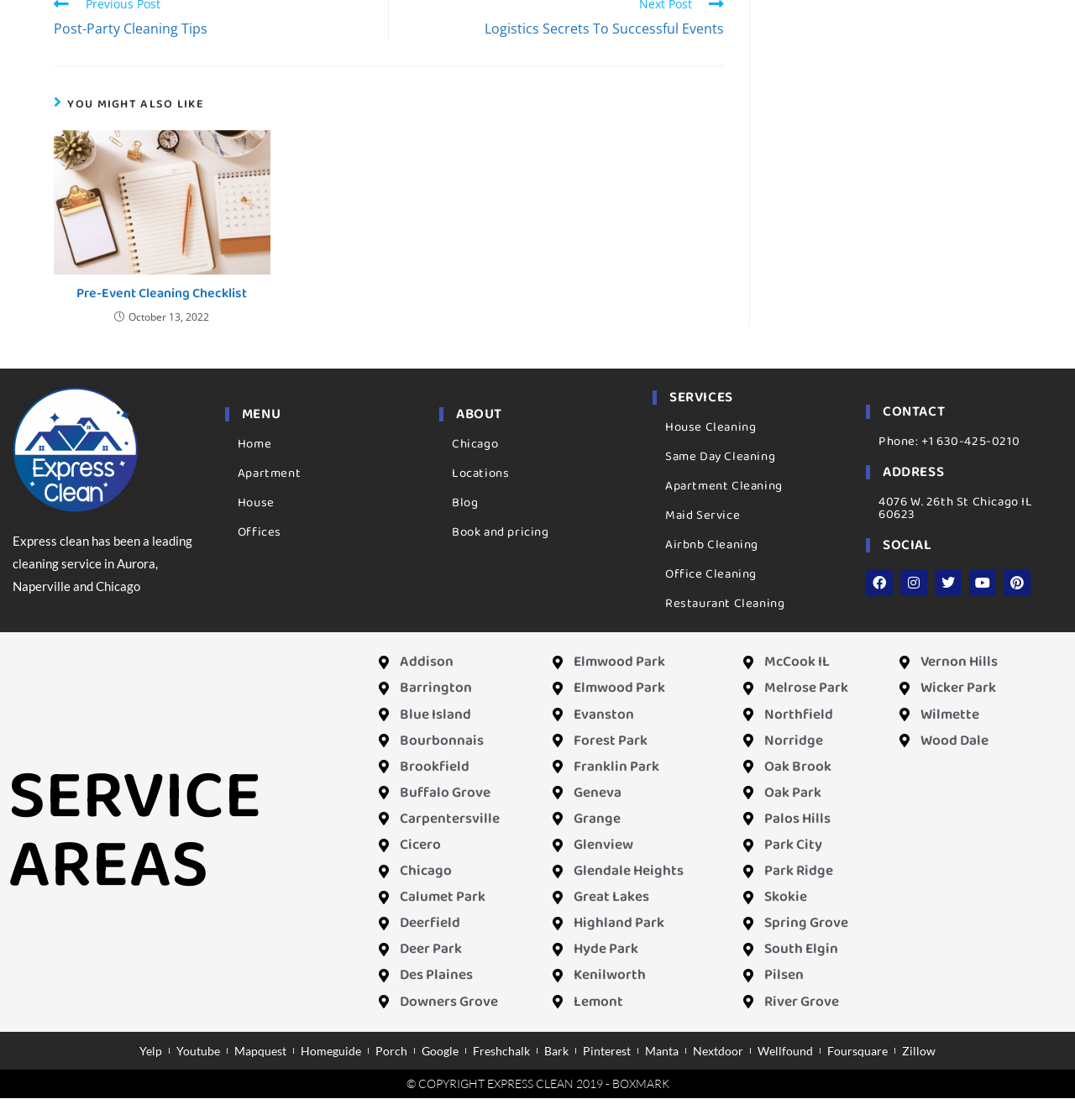Locate the bounding box coordinates of the element I should click to achieve the following instruction: "View the 'House Cleaning' service".

[0.619, 0.379, 0.703, 0.397]